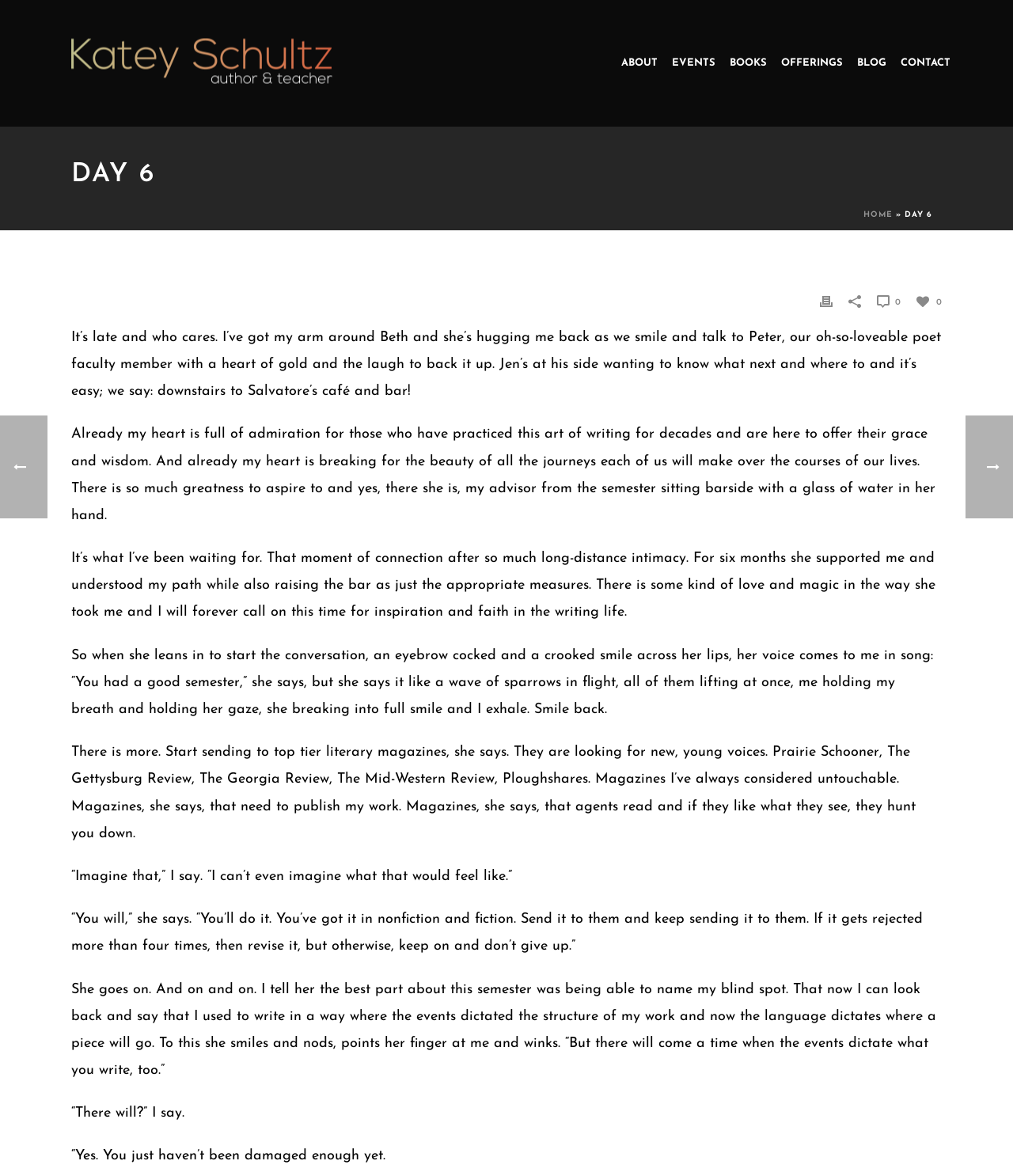What is the author's response to the advisor's suggestion?
Answer the question with as much detail as you can, using the image as a reference.

The detailed answer can be obtained by reading the fifth static text element, which mentions the author's response to the advisor's suggestion.